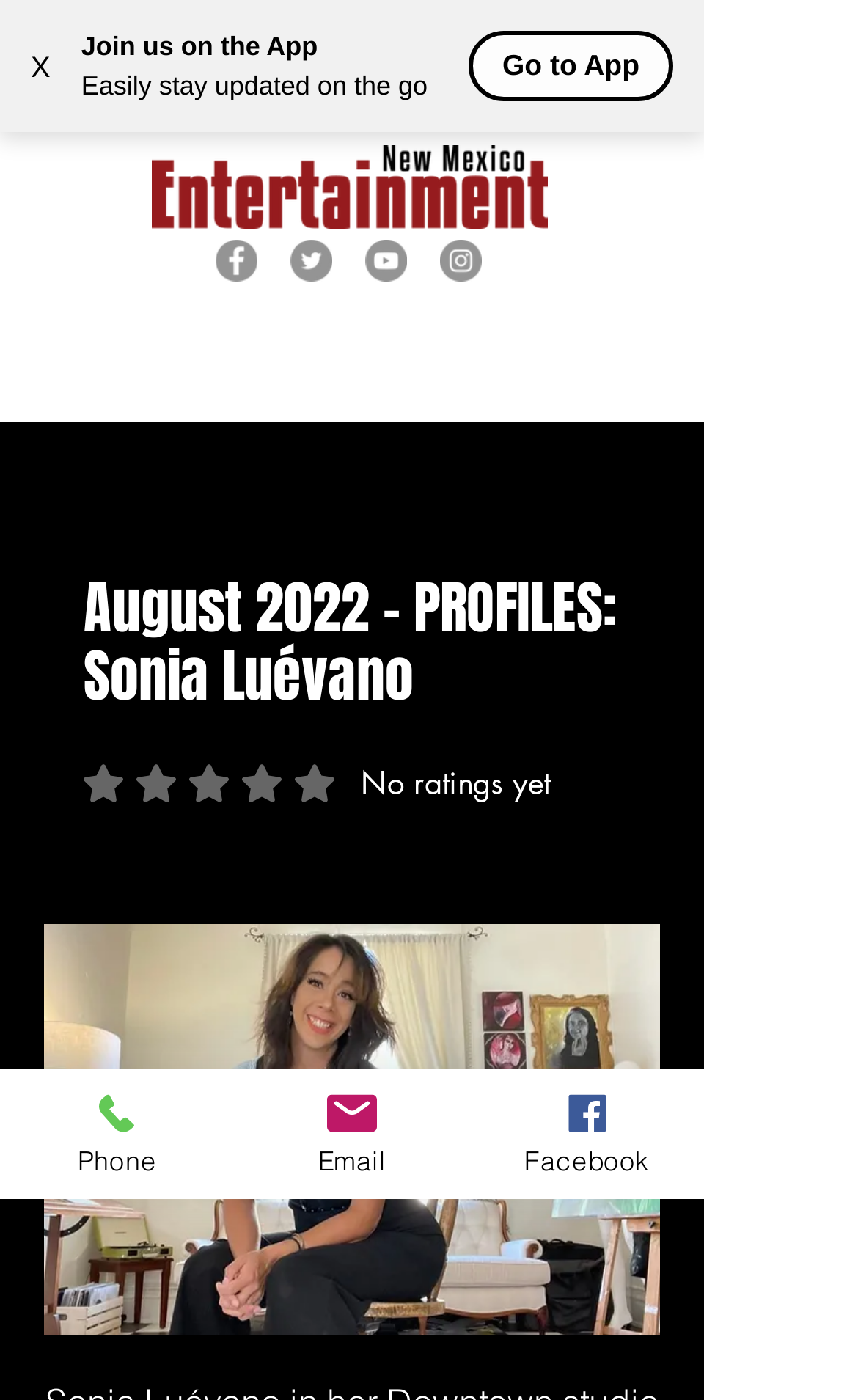Pinpoint the bounding box coordinates of the element that must be clicked to accomplish the following instruction: "Follow on Facebook". The coordinates should be in the format of four float numbers between 0 and 1, i.e., [left, top, right, bottom].

[0.251, 0.171, 0.3, 0.201]